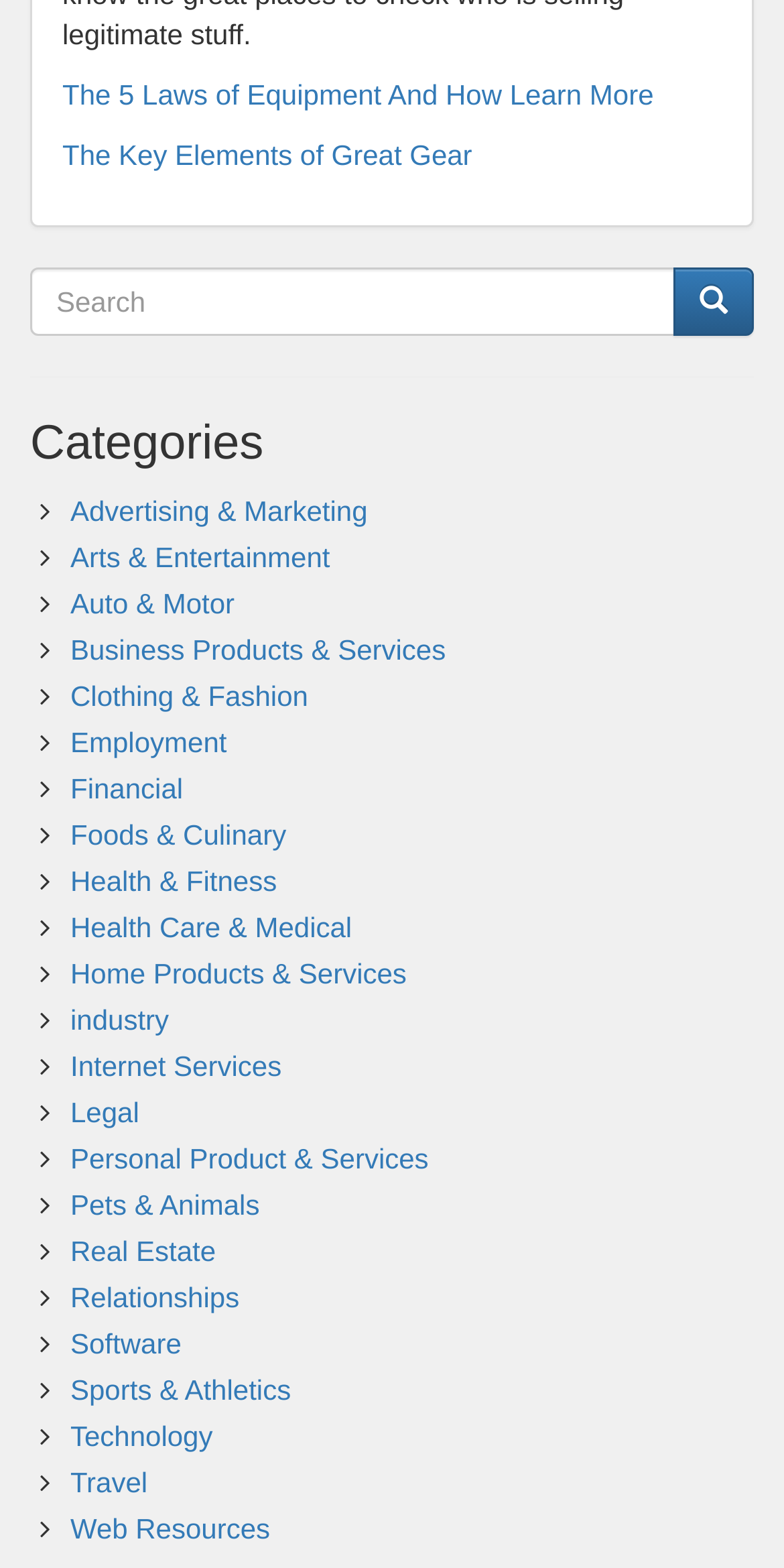Identify the bounding box coordinates for the element you need to click to achieve the following task: "Browse The 5 Laws of Equipment And How Learn More". The coordinates must be four float values ranging from 0 to 1, formatted as [left, top, right, bottom].

[0.079, 0.05, 0.834, 0.07]